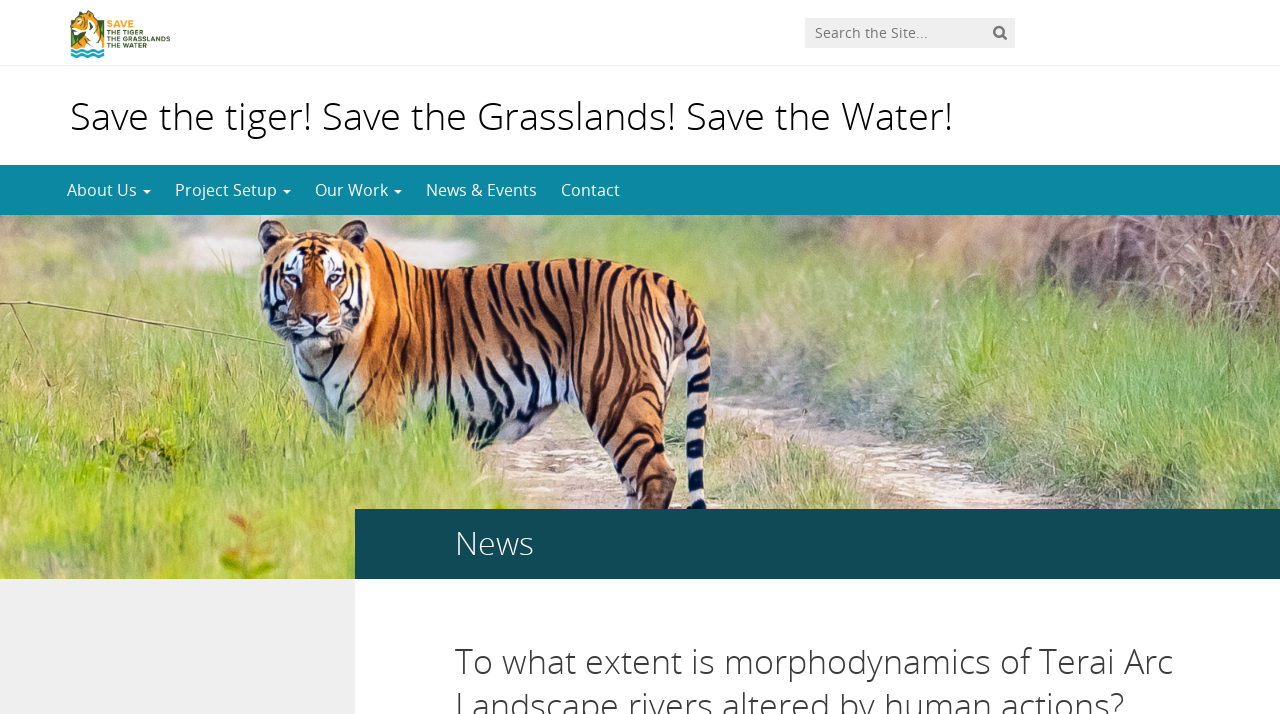Given the element description Facebook, specify the bounding box coordinates of the corresponding UI element in the format (top-left x, top-left y, bottom-right x, bottom-right y). All values must be between 0 and 1.

None